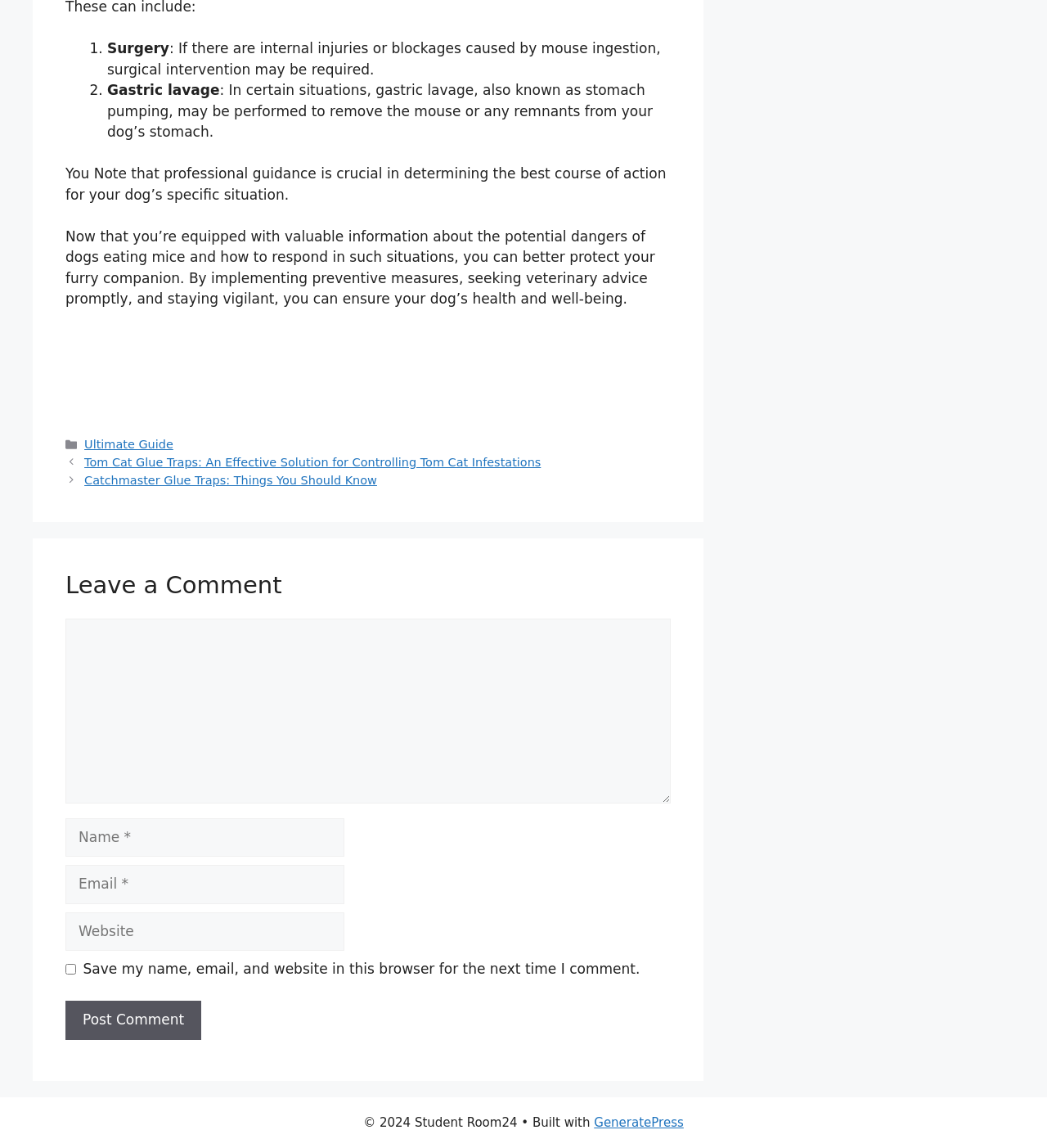What is the first treatment option for dogs eating mice?
Look at the screenshot and respond with a single word or phrase.

Surgery